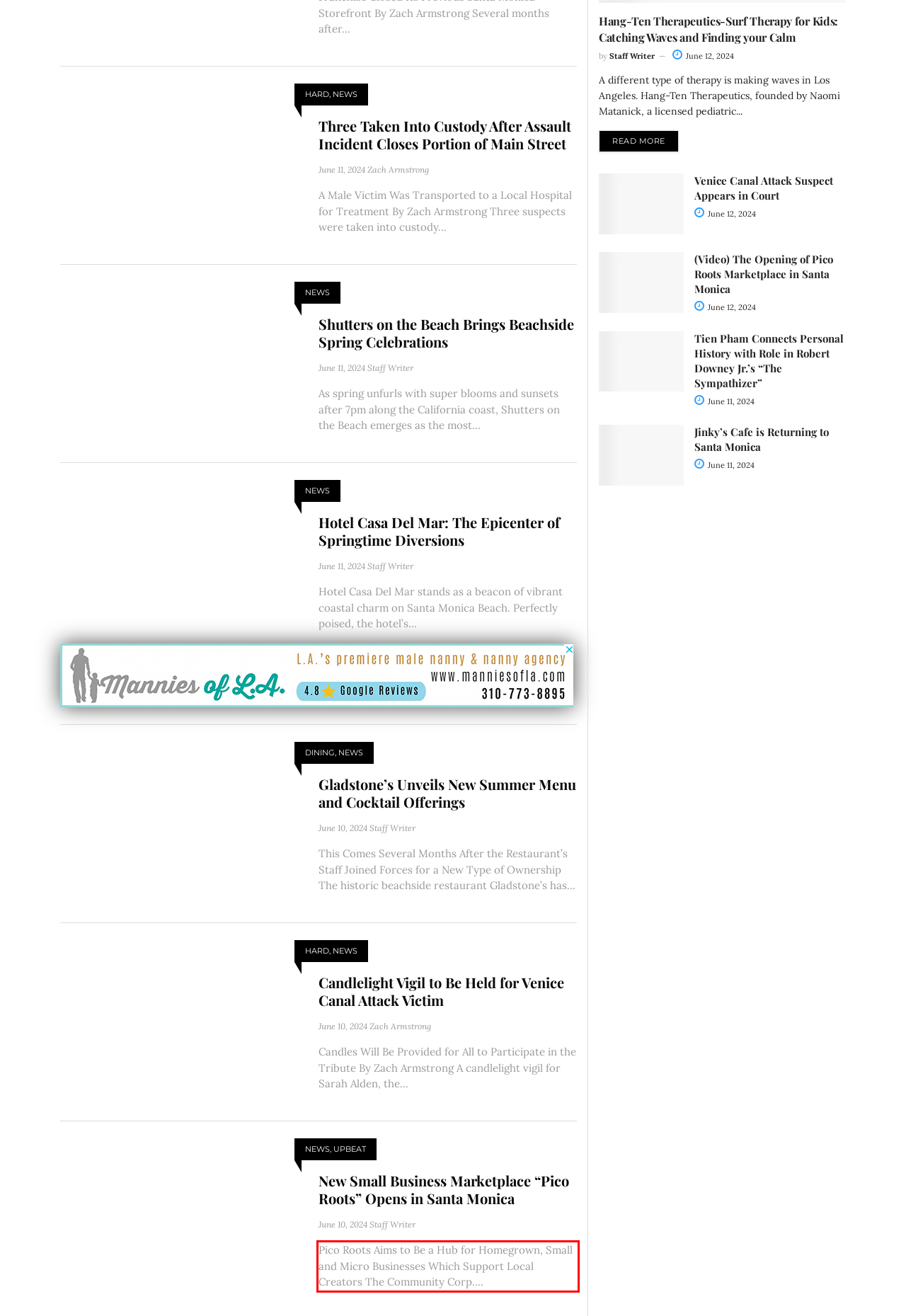Analyze the screenshot of the webpage and extract the text from the UI element that is inside the red bounding box.

Pico Roots Aims to Be a Hub for Homegrown, Small and Micro Businesses Which Support Local Creators The Community Corp....